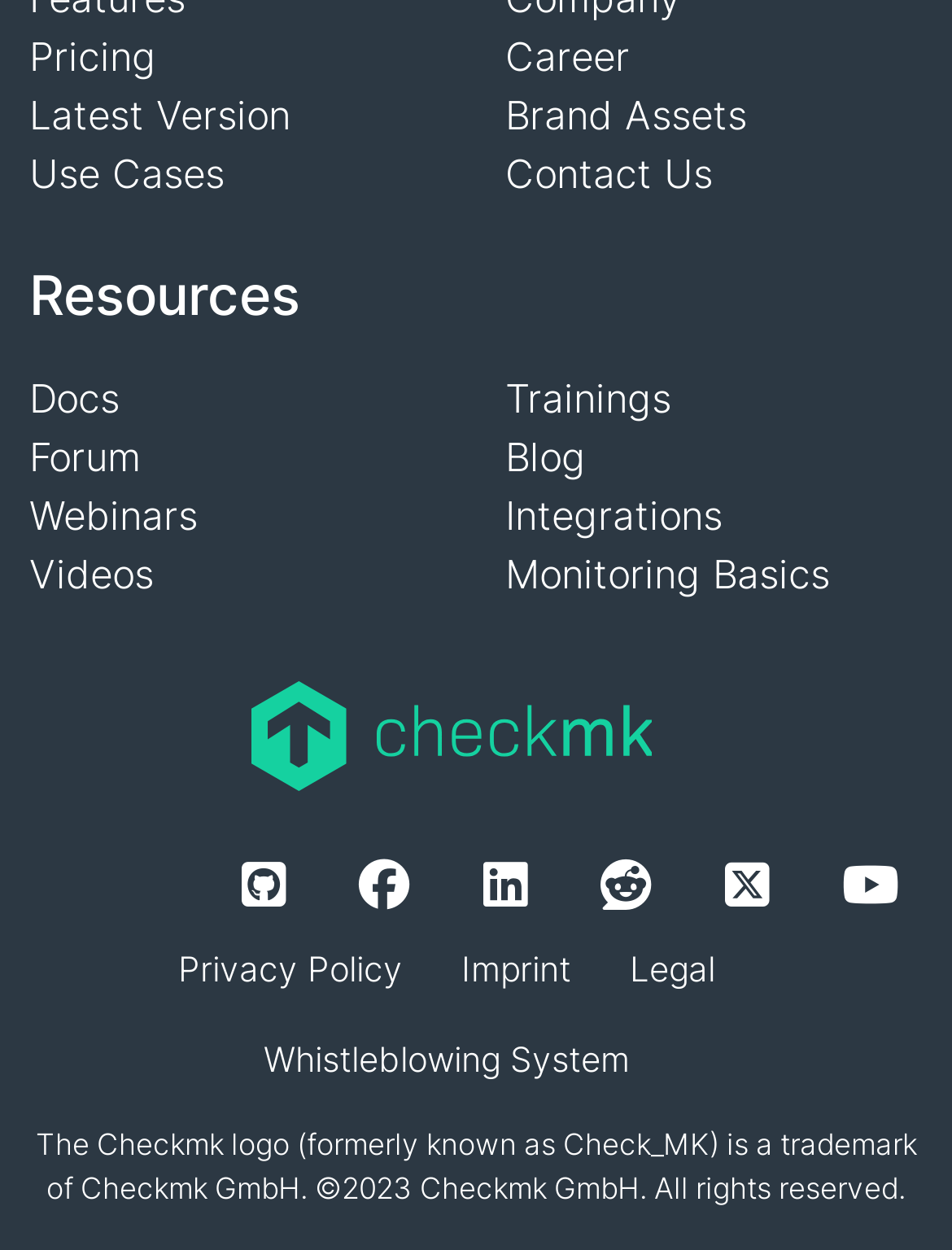Respond with a single word or phrase to the following question:
How many links are there in the bottom section?

4